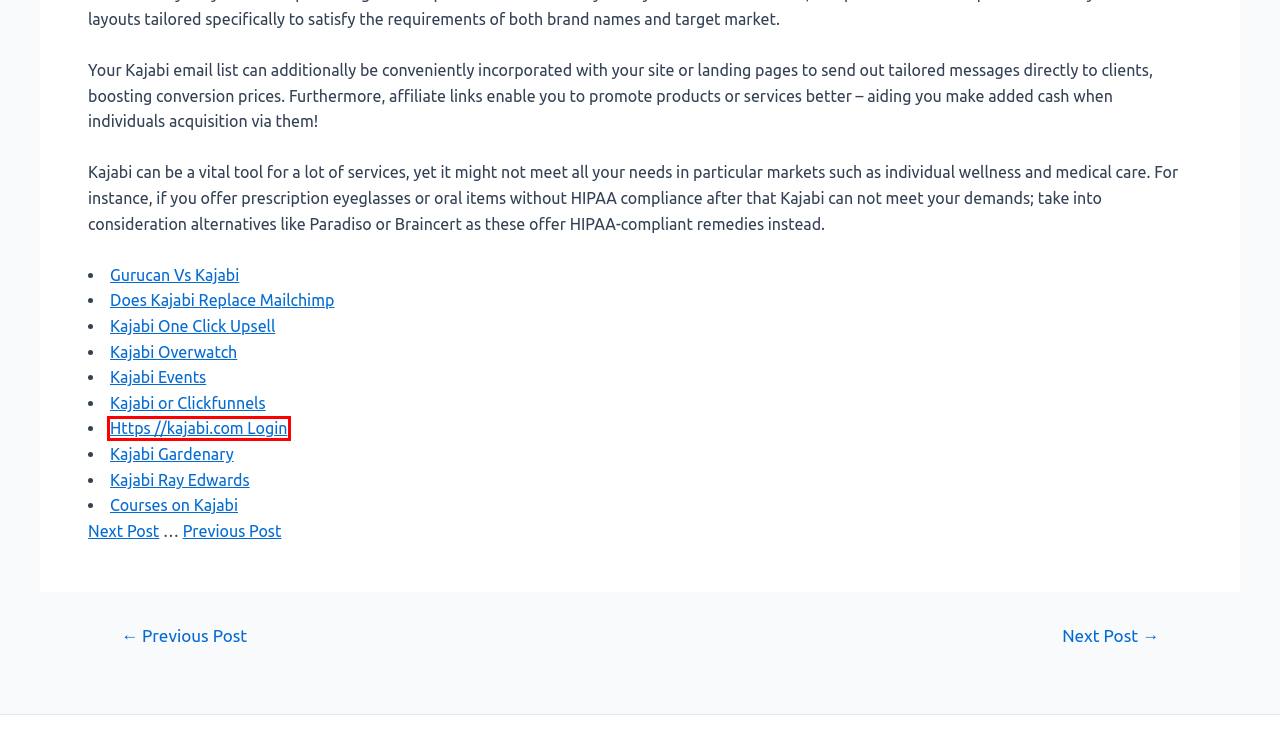You are provided with a screenshot of a webpage containing a red rectangle bounding box. Identify the webpage description that best matches the new webpage after the element in the bounding box is clicked. Here are the potential descriptions:
A. Kajabi Events - Everything You Need To Know NOW
B. Courses On Kajabi - Everything You Need To Know NOW
C. Javascript Kajabi - Everything You Need To Know NOW
D. Kajabi Course Login - Everything You Need To Know NOW
E. Gurucan Vs Kajabi - Everything You Need To Know NOW
F. Kajabi Or Clickfunnels - Everything You Need To Know NOW
G. Kajabi Ray Edwards - Everything You Need To Know NOW
H. Https //kajabi.com Login - Everything You Need To Know NOW

H